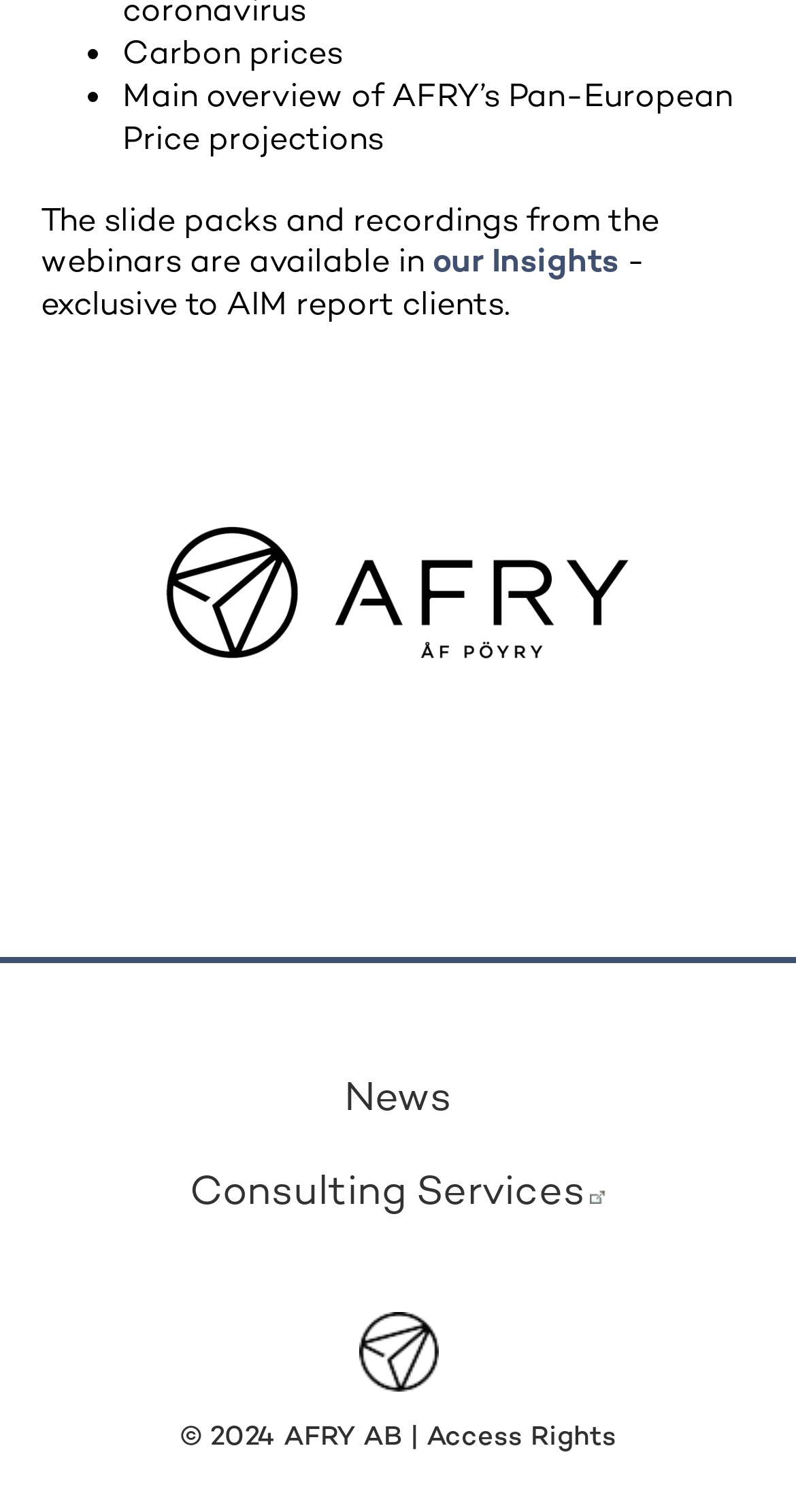Provide the bounding box coordinates of the HTML element described as: "parent_node: SWAP LOGO title="Swap Logo"". The bounding box coordinates should be four float numbers between 0 and 1, i.e., [left, top, right, bottom].

None